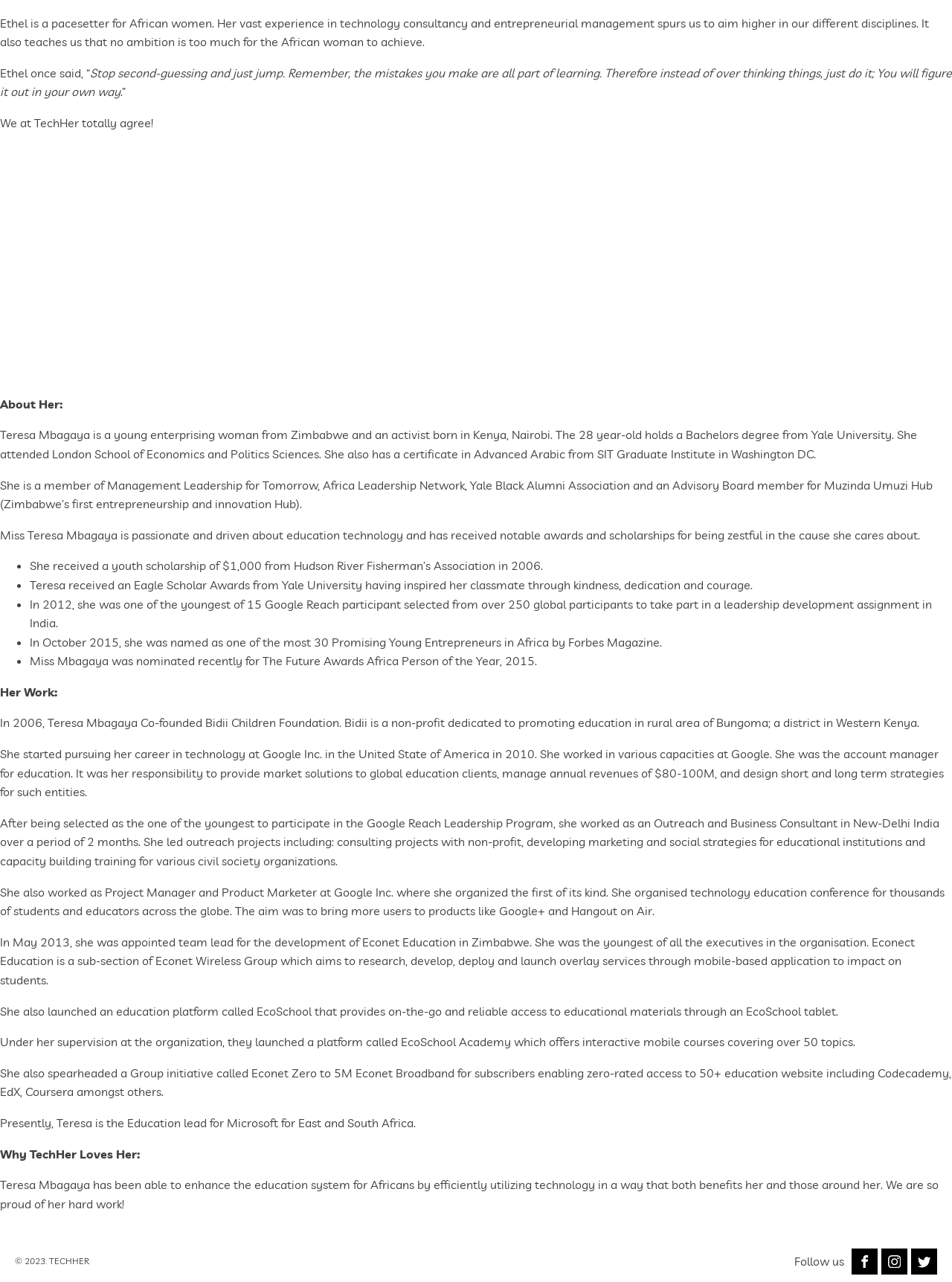Analyze the image and answer the question with as much detail as possible: 
What is Teresa Mbagaya's current role?

According to the webpage, Teresa Mbagaya's current role is mentioned in the section 'Her Work:', which states that 'Presently, Teresa is the Education lead for Microsoft for East and South Africa'.